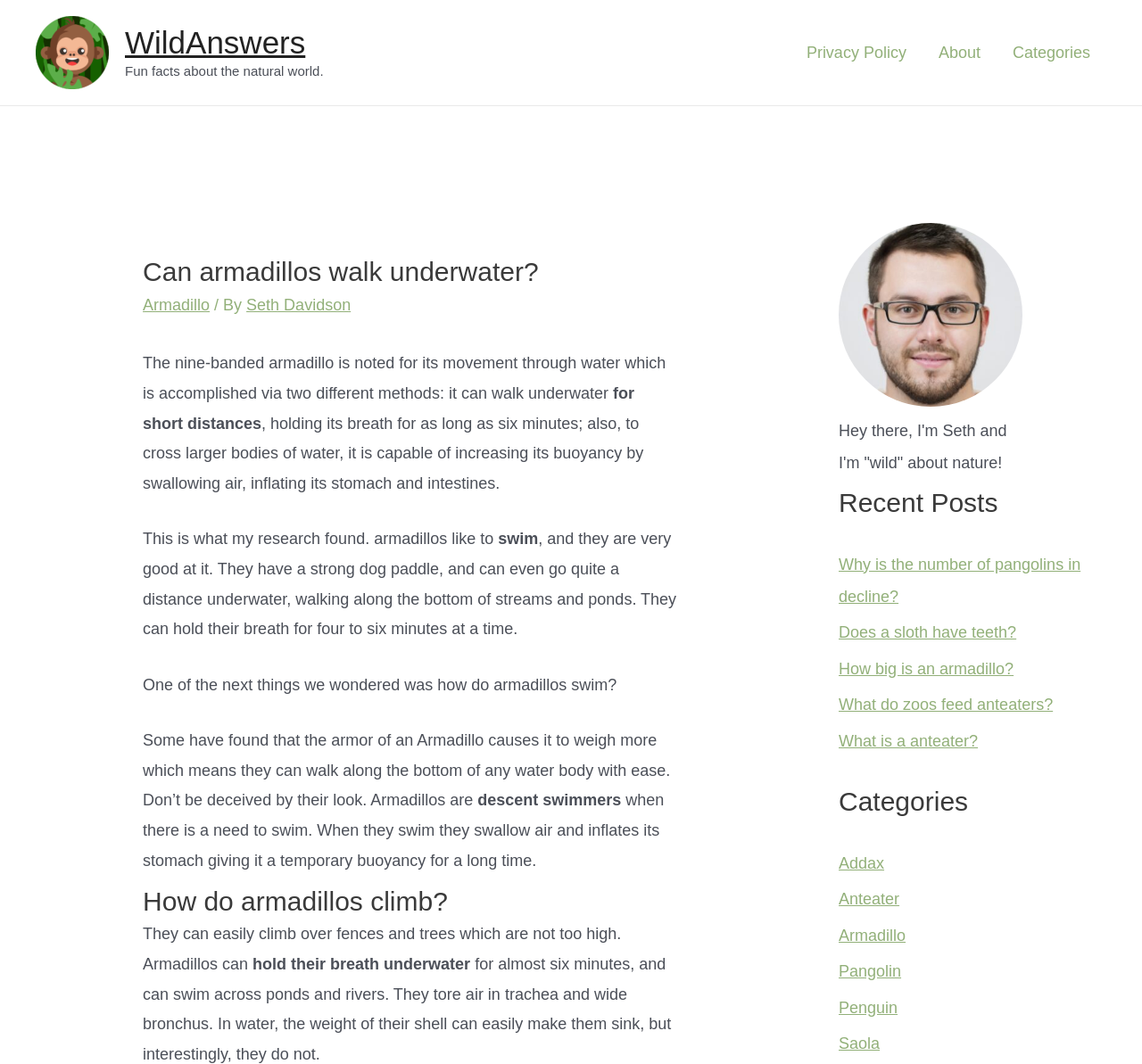Find the UI element described as: "What is a anteater?" and predict its bounding box coordinates. Ensure the coordinates are four float numbers between 0 and 1, [left, top, right, bottom].

[0.734, 0.688, 0.856, 0.705]